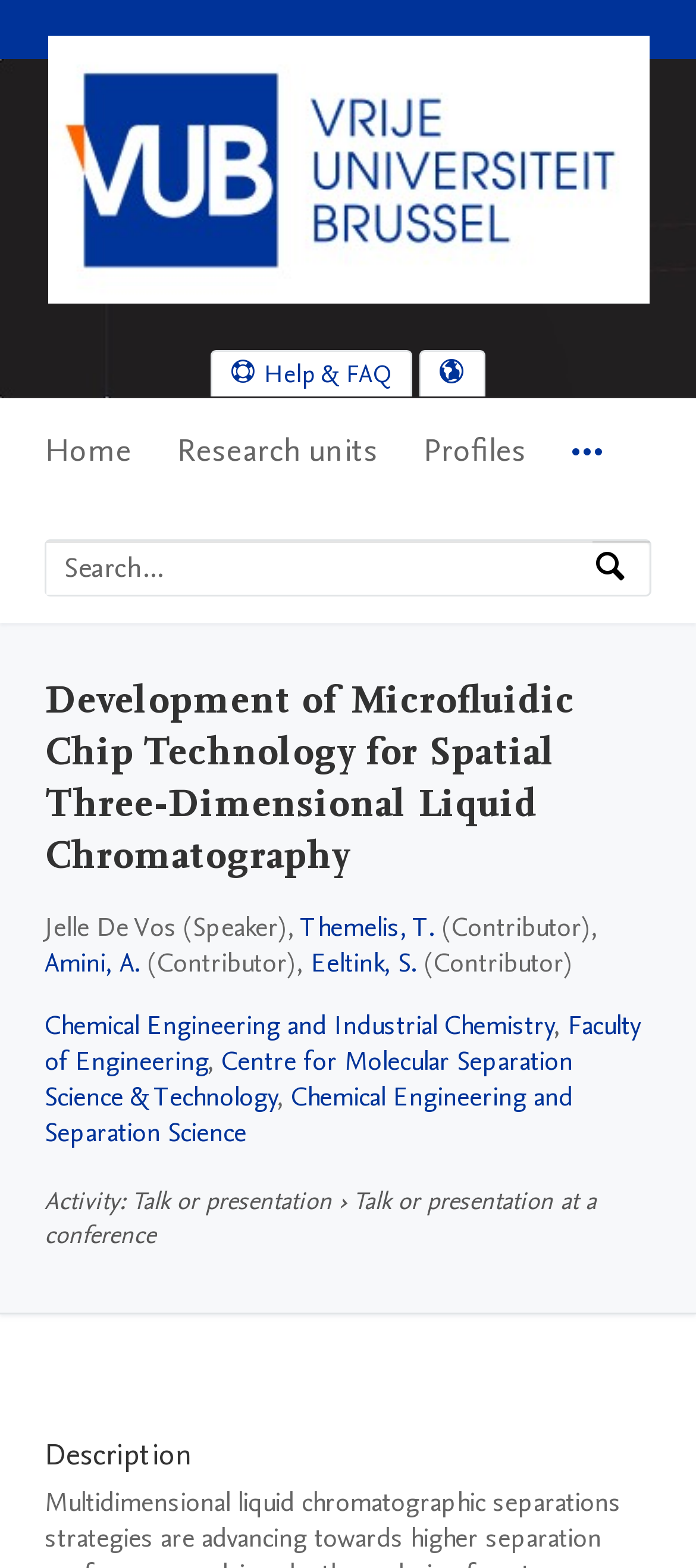Who is the speaker of the activity?
Using the picture, provide a one-word or short phrase answer.

Jelle De Vos